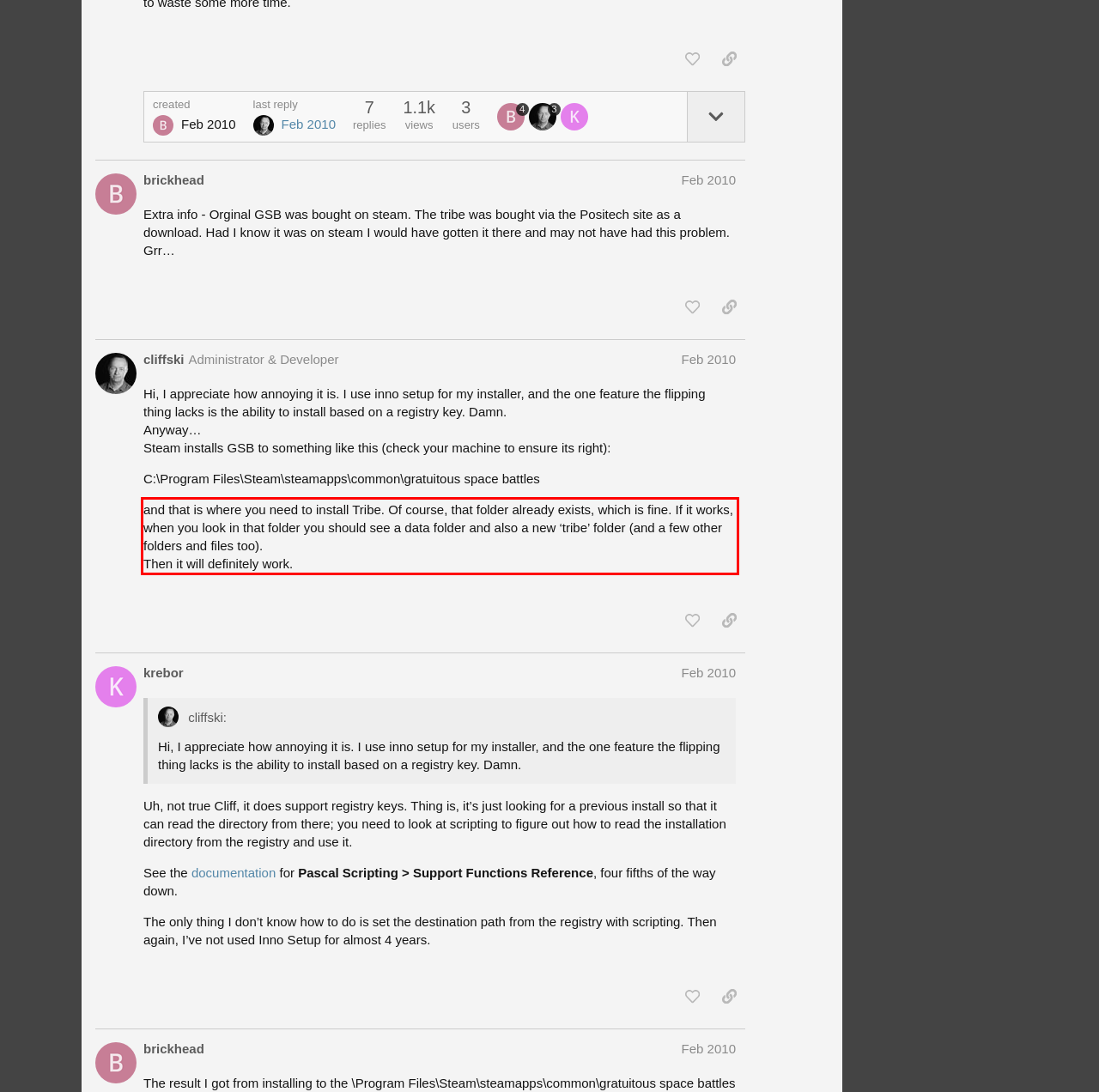Examine the webpage screenshot and use OCR to recognize and output the text within the red bounding box.

and that is where you need to install Tribe. Of course, that folder already exists, which is fine. If it works, when you look in that folder you should see a data folder and also a new ‘tribe’ folder (and a few other folders and files too). Then it will definitely work.